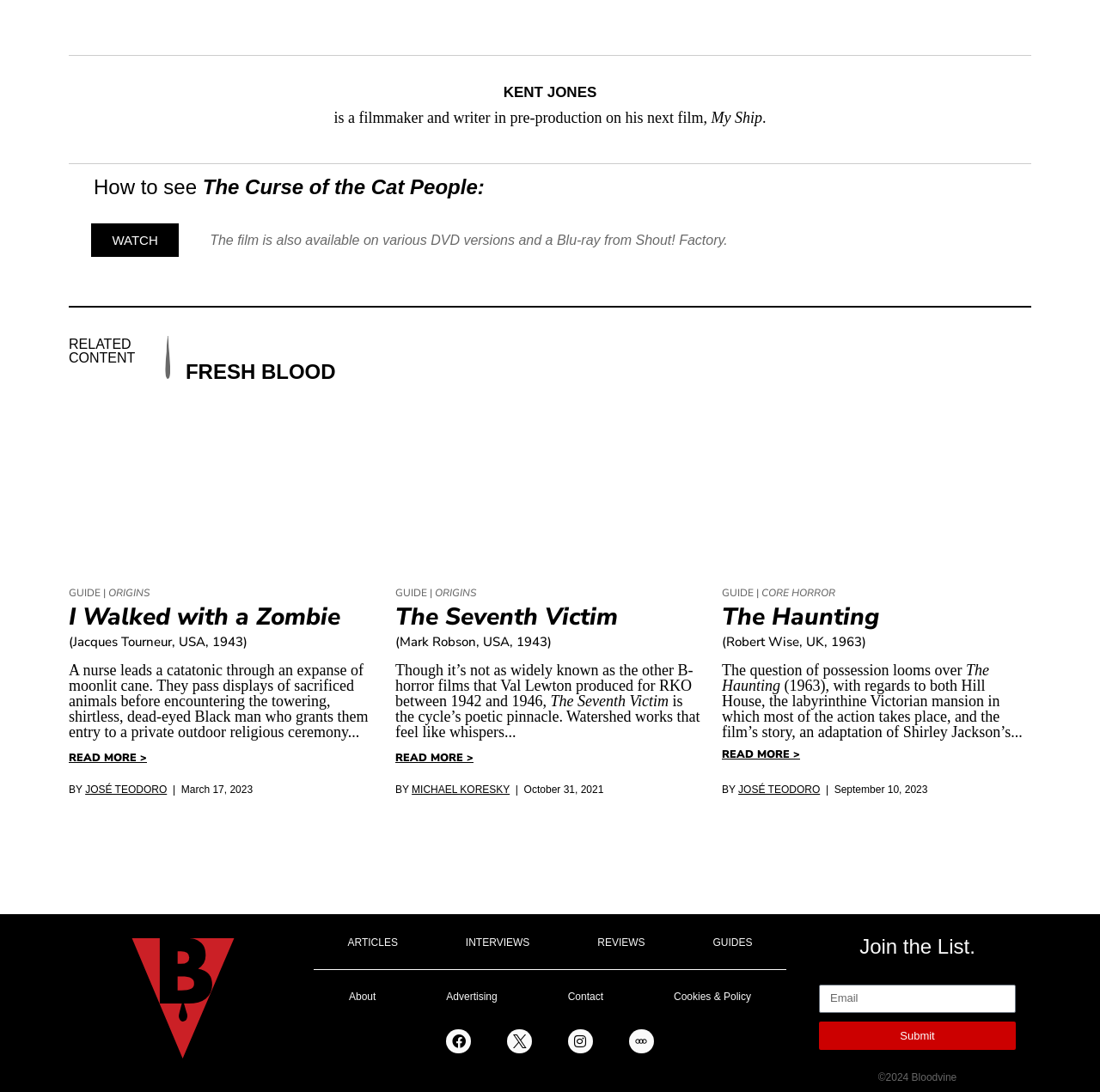What is the title of the film mentioned in the 'GUIDE | ORIGINS' section?
Please ensure your answer is as detailed and informative as possible.

The 'GUIDE | ORIGINS' section has a heading element with the text 'I Walked with a Zombie' and a link element with the same text, indicating that 'I Walked with a Zombie' is the title of the film being referred to.